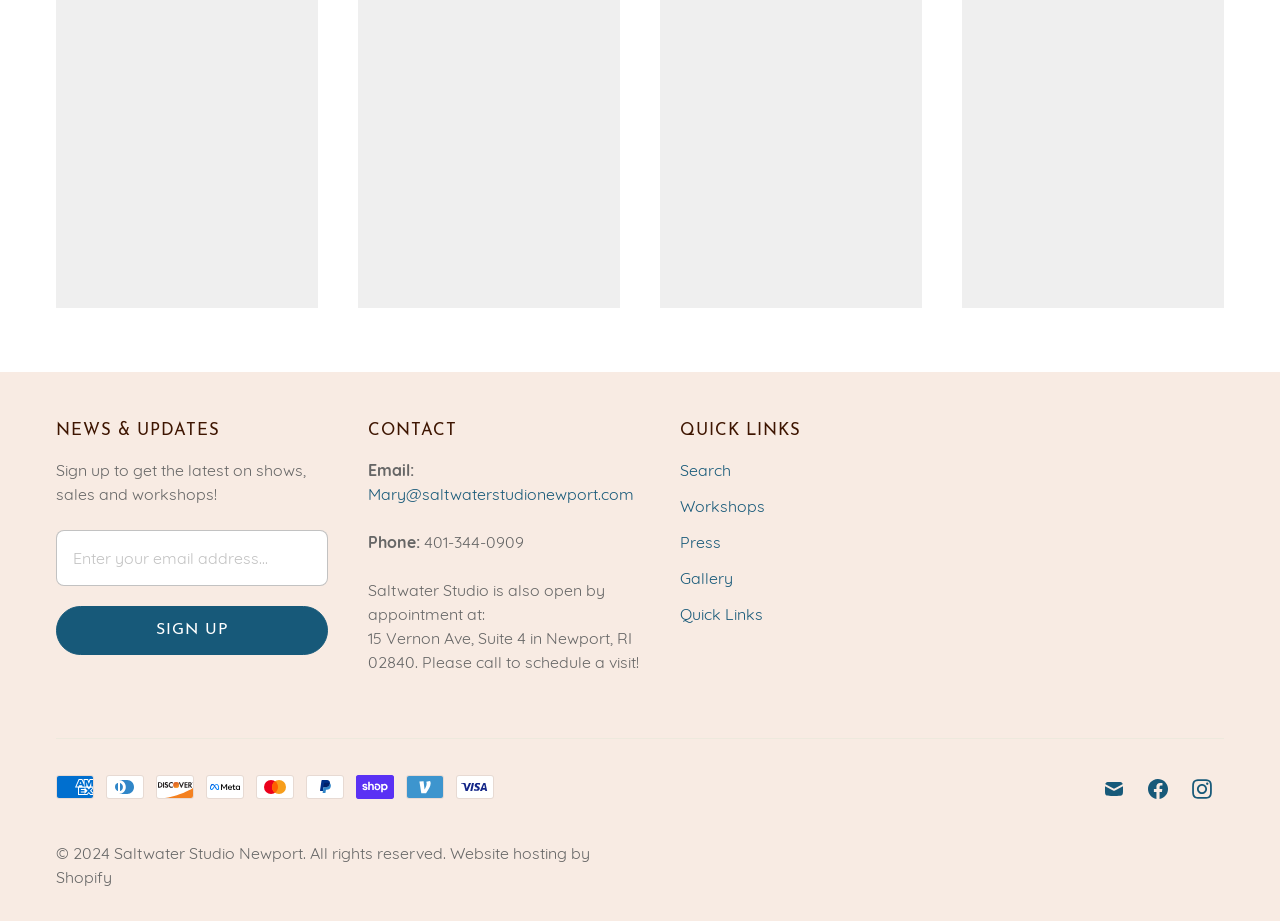Determine the bounding box coordinates of the region I should click to achieve the following instruction: "Email Saltwater Studio Newport". Ensure the bounding box coordinates are four float numbers between 0 and 1, i.e., [left, top, right, bottom].

[0.853, 0.837, 0.888, 0.877]